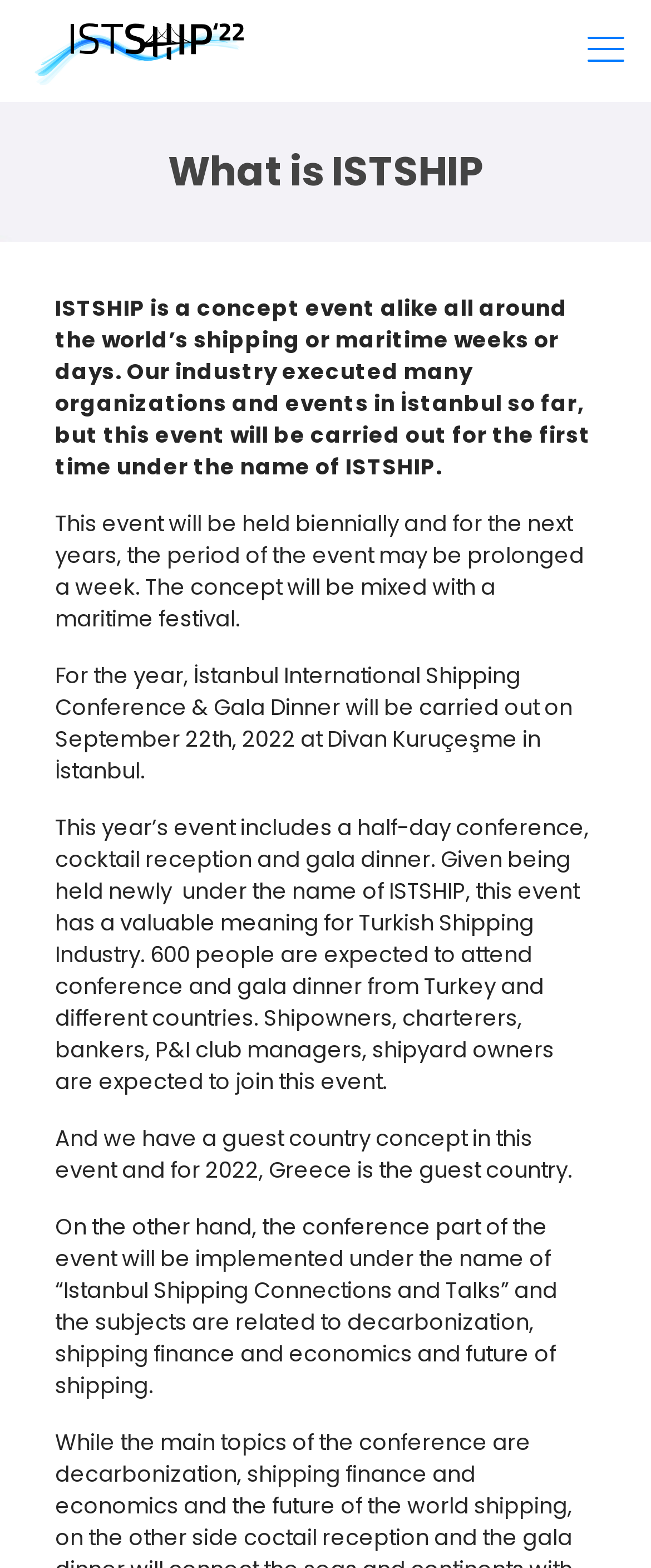Refer to the screenshot and answer the following question in detail:
What is ISTSHIP?

Based on the webpage content, ISTSHIP is a concept event alike all around the world’s shipping or maritime weeks or days, which will be held biennially and may be prolonged a week in the future.